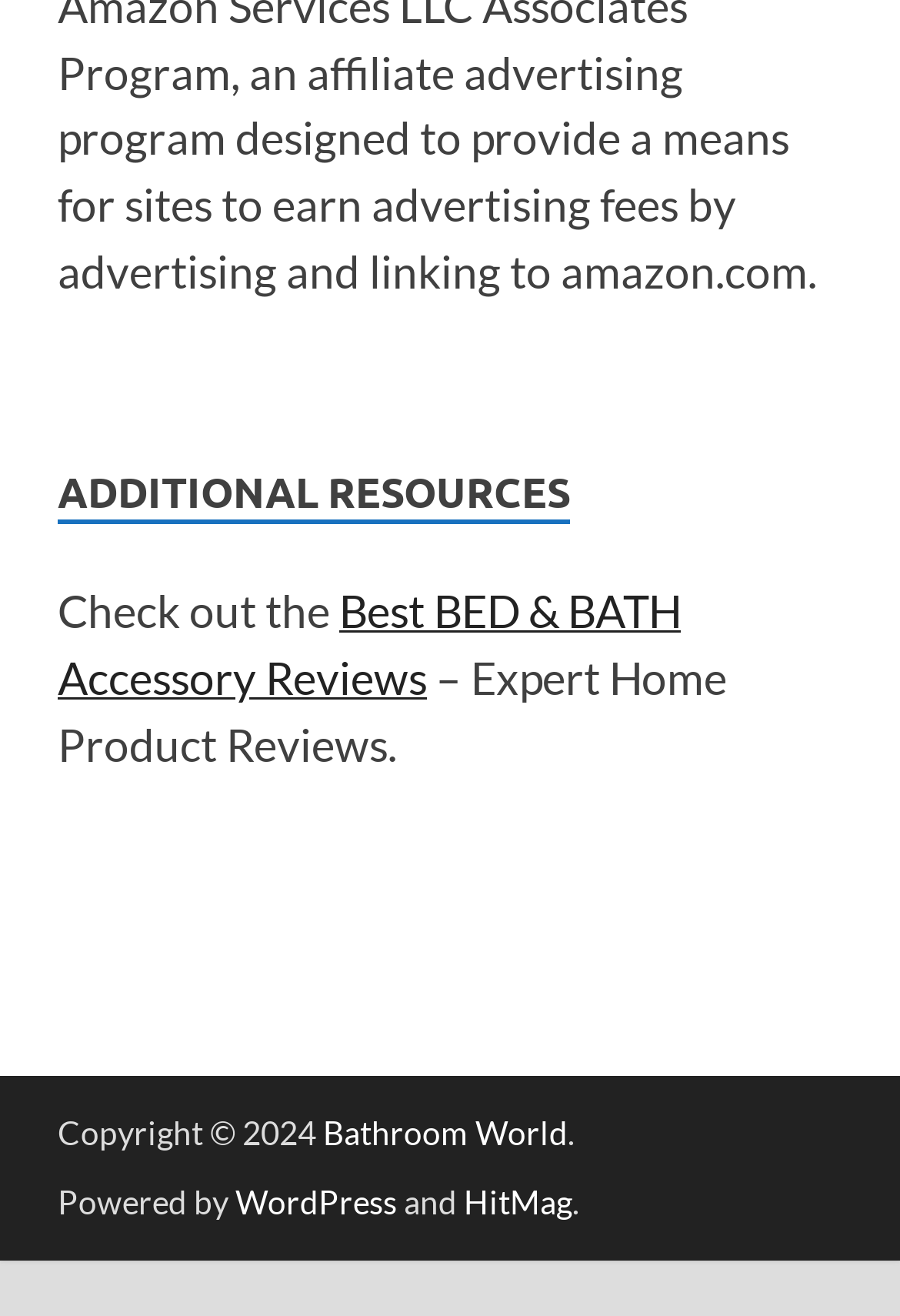What is the name of the website?
From the image, respond with a single word or phrase.

Bathroom World